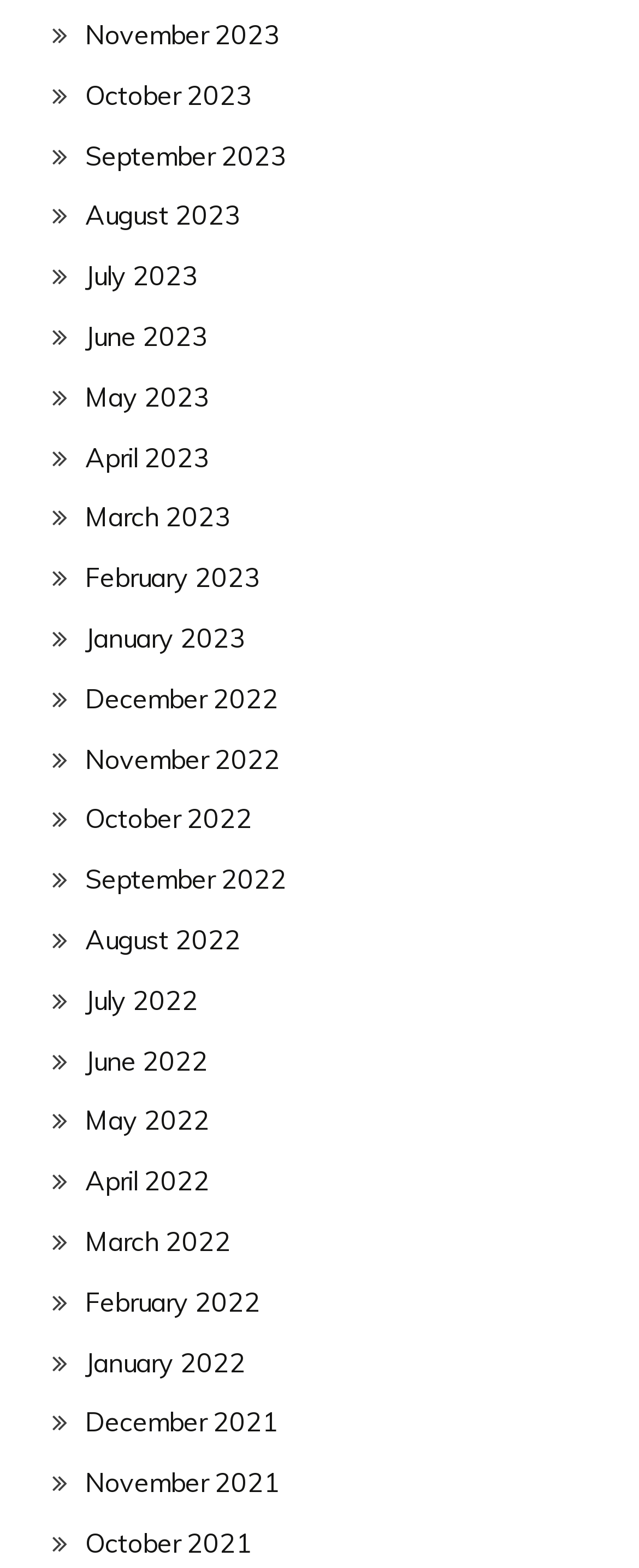Give the bounding box coordinates for the element described by: "December 2021".

[0.133, 0.897, 0.436, 0.917]